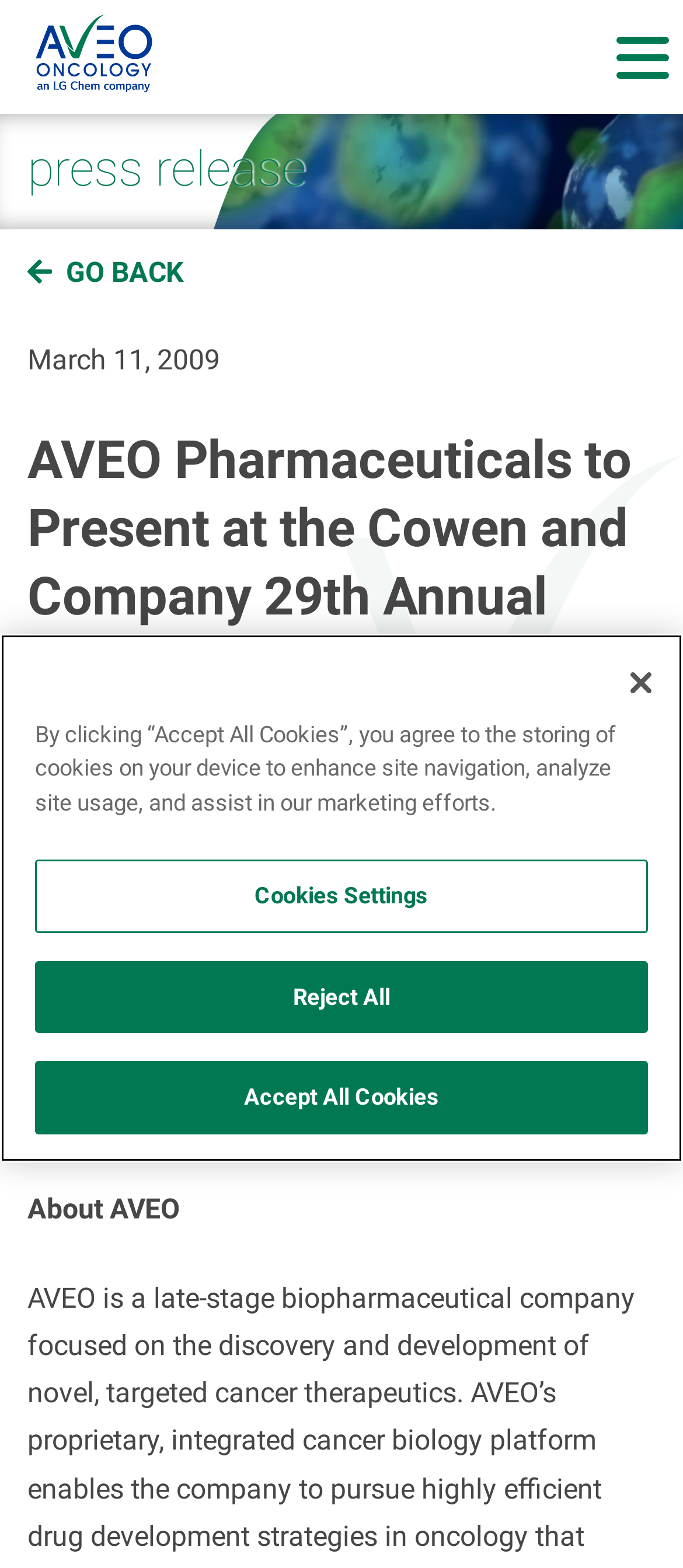Based on the image, give a detailed response to the question: Who is scheduled to present at the Cowen and Company 29th Annual Health Care Conference?

I found the answer by reading the StaticText element that contains the press release content, which mentions that Tuan Ha-Ngoc, president and chief executive officer, is scheduled to present at the conference.